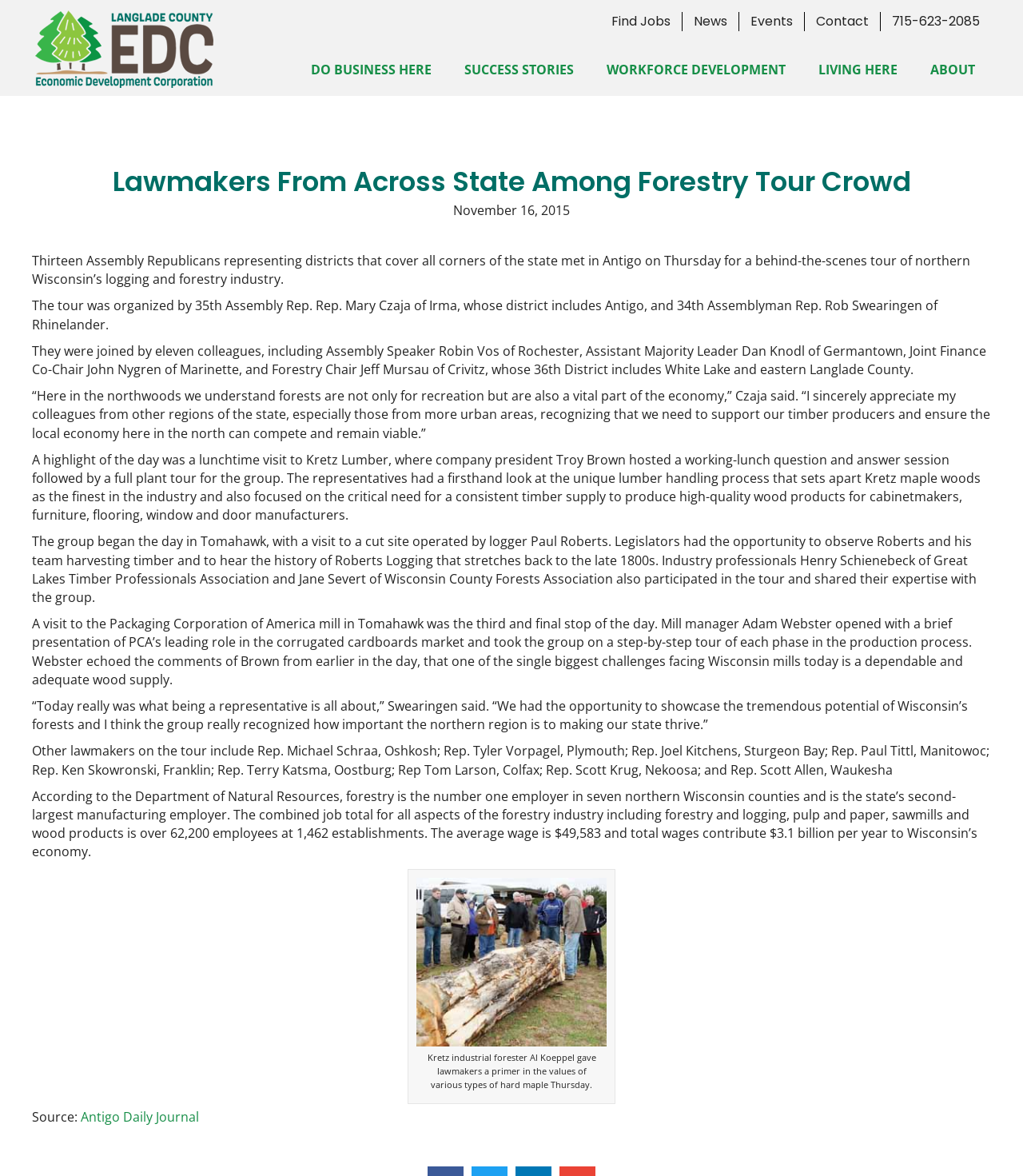Please identify the bounding box coordinates of the element's region that needs to be clicked to fulfill the following instruction: "Visit 'News'". The bounding box coordinates should consist of four float numbers between 0 and 1, i.e., [left, top, right, bottom].

[0.667, 0.01, 0.722, 0.027]